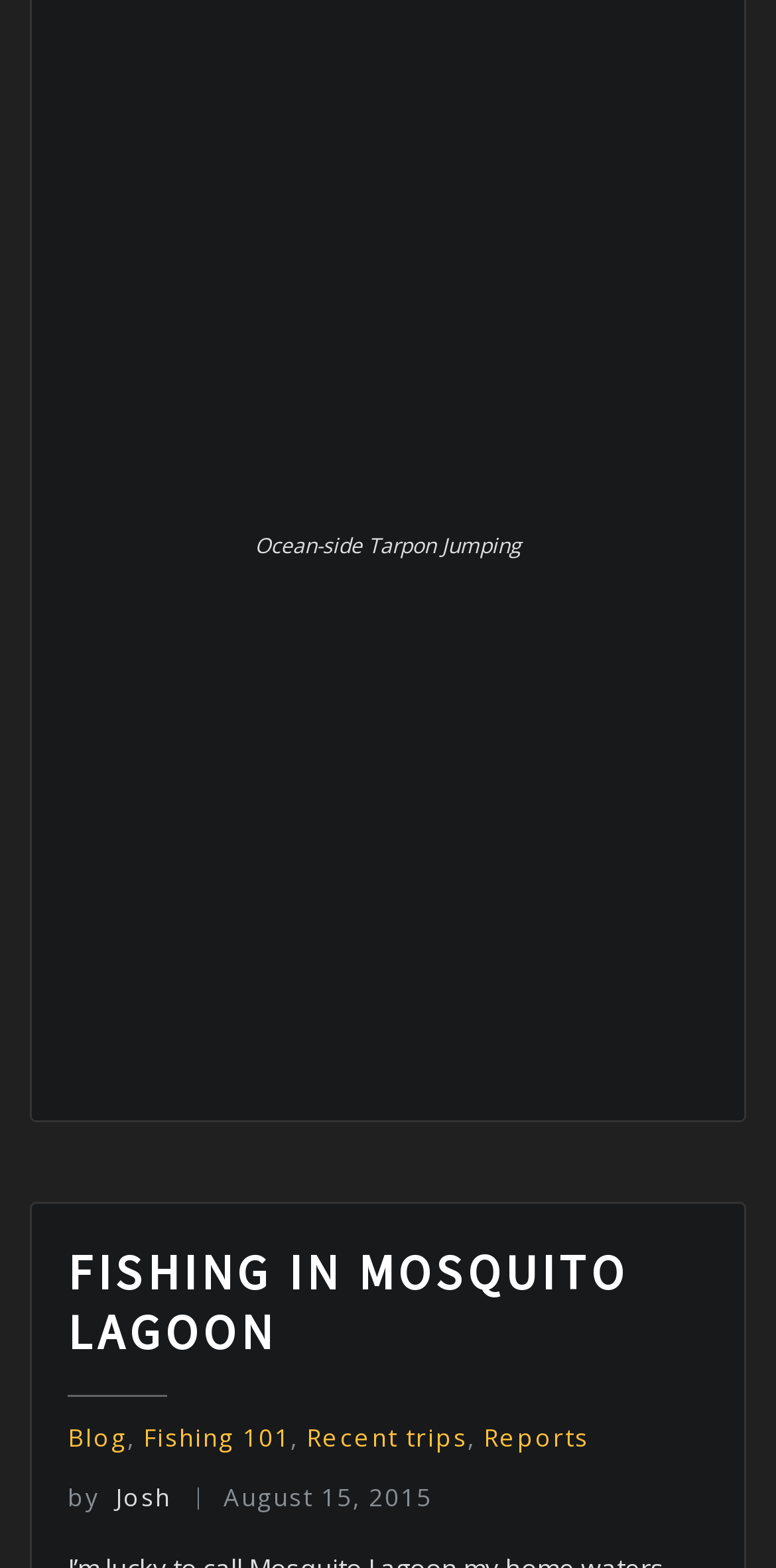Find the bounding box coordinates for the area that should be clicked to accomplish the instruction: "View Tarpon on Fly Jumping".

[0.103, 0.0, 0.897, 0.329]